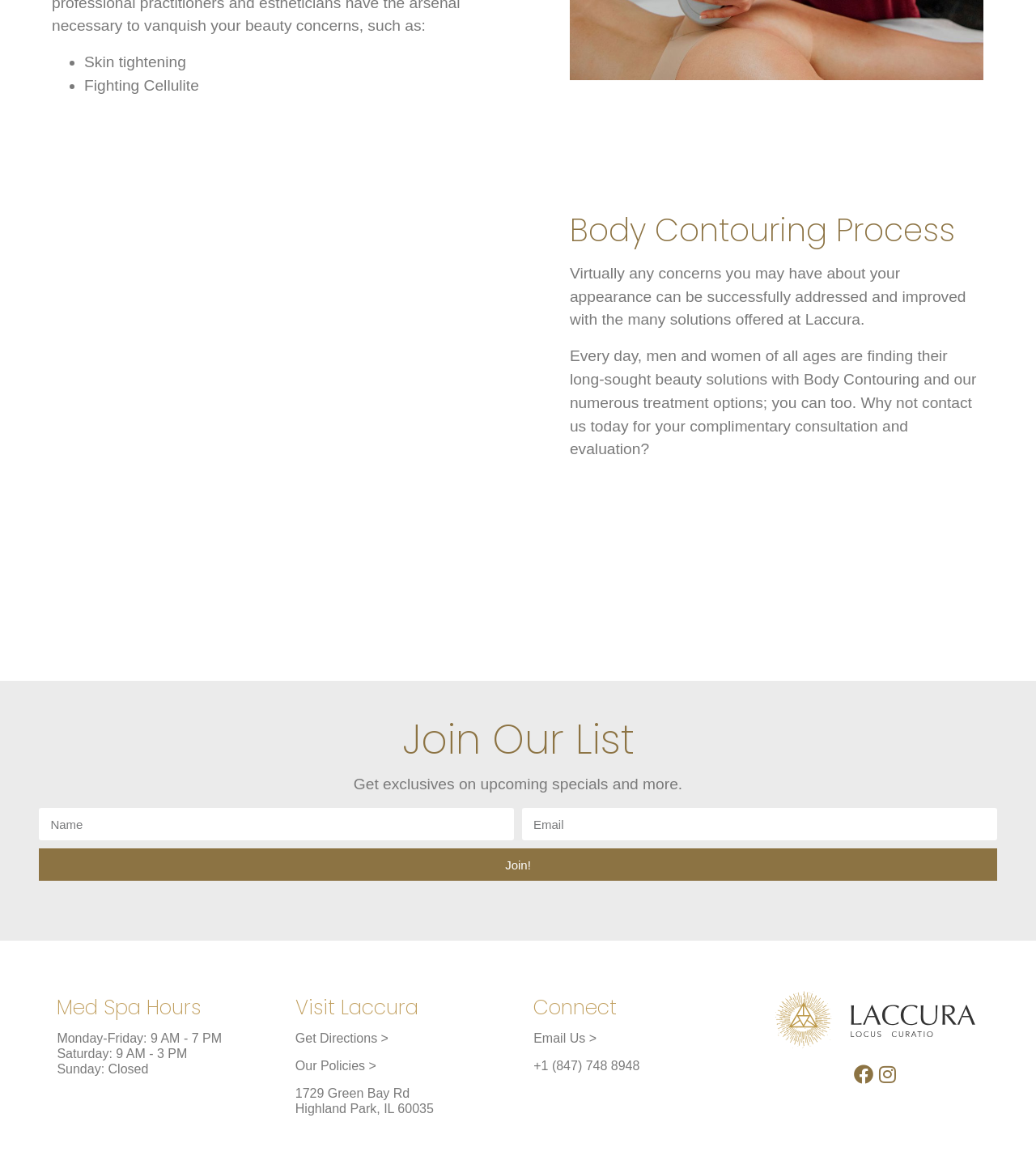Utilize the details in the image to give a detailed response to the question: What is the name of the med spa?

The name of the med spa can be found in the image description 'Body contouring Lacurra Med Spa' and also in the address '1729 Green Bay Rd Highland Park, IL 60035'.